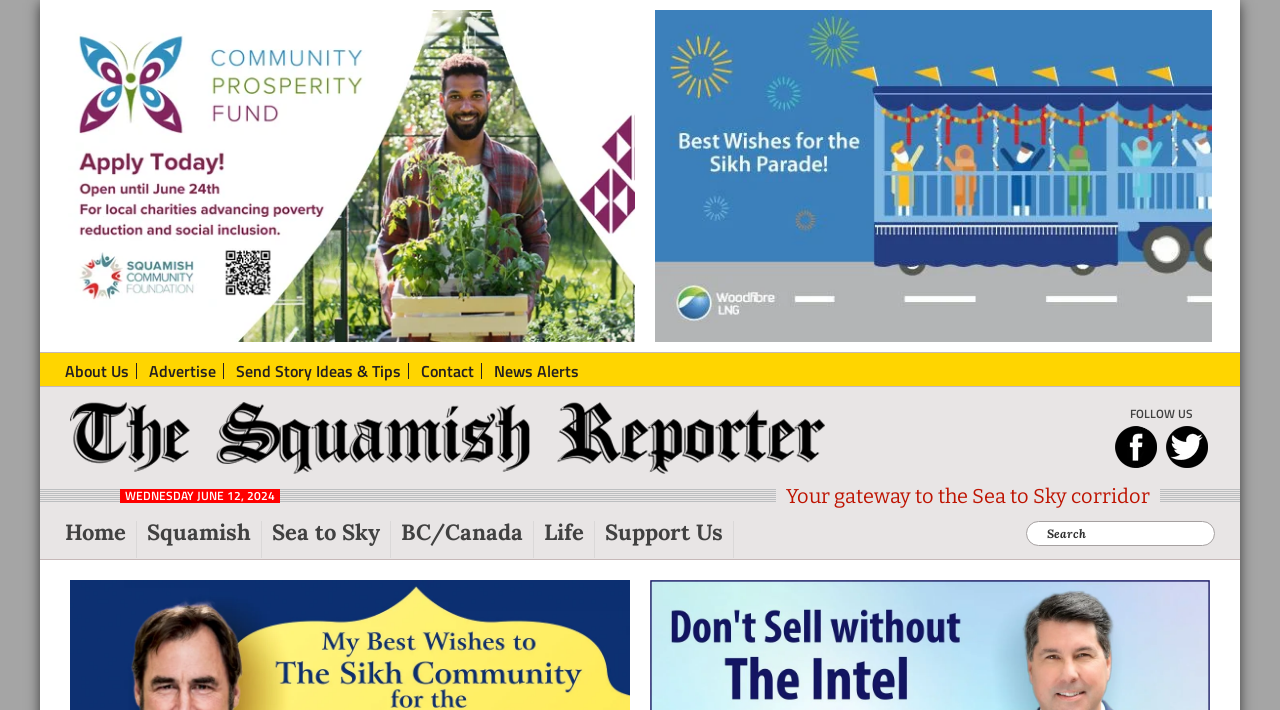What is the date displayed on the webpage?
From the details in the image, answer the question comprehensively.

I found the answer by examining the static text 'WEDNESDAY JUNE 12, 2024' located near the top of the webpage. This text clearly displays the date.